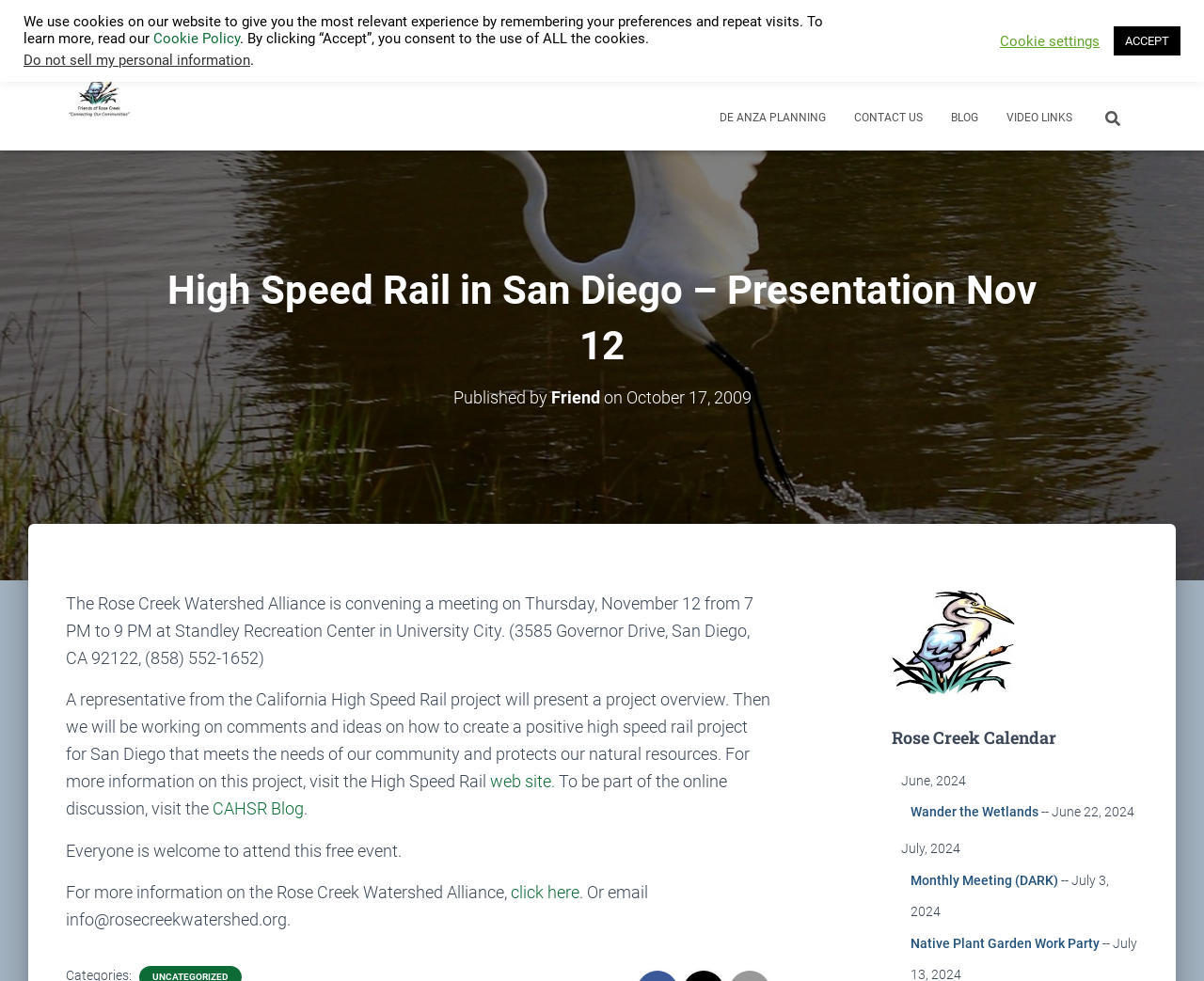Specify the bounding box coordinates of the area to click in order to execute this command: 'View the High Speed Rail presentation'. The coordinates should consist of four float numbers ranging from 0 to 1, and should be formatted as [left, top, right, bottom].

[0.131, 0.268, 0.869, 0.381]